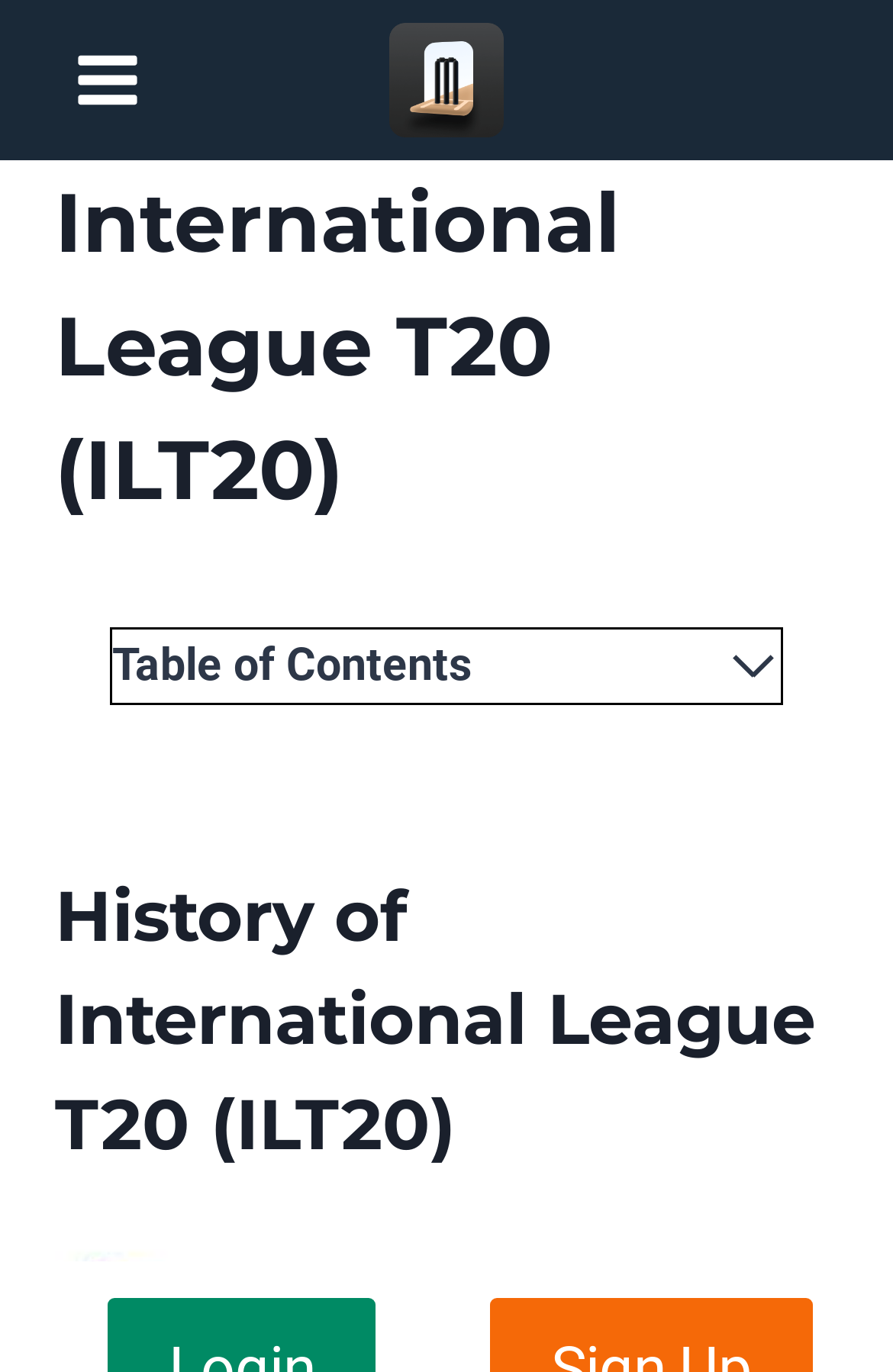Please identify the bounding box coordinates of the element I should click to complete this instruction: 'Learn about Tournament Winner'. The coordinates should be given as four float numbers between 0 and 1, like this: [left, top, right, bottom].

[0.123, 0.614, 0.528, 0.649]